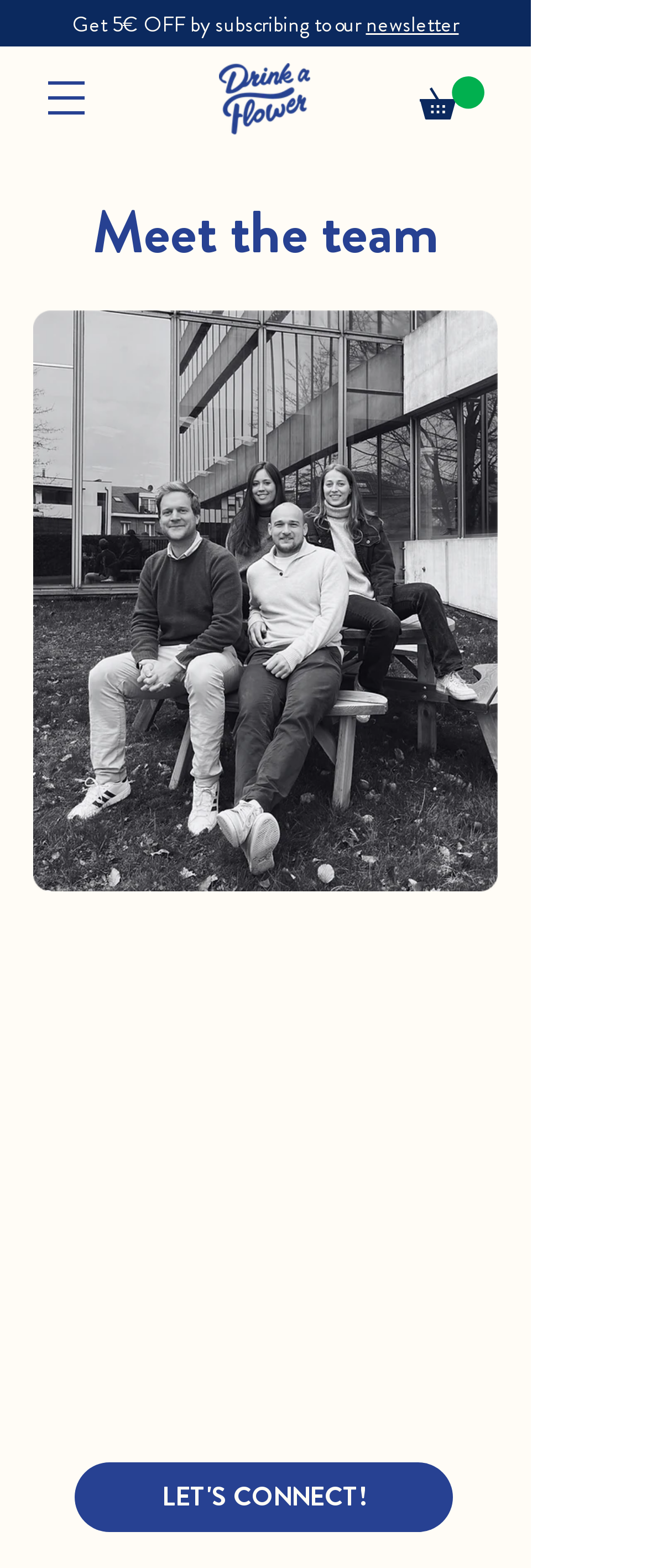Using details from the image, please answer the following question comprehensively:
What is the purpose of the 'Get 5€ OFF' button?

I inferred this from the text 'Get 5€ OFF by subscribing to our newsletter' which is associated with the button, suggesting that clicking the button will allow users to subscribe to the newsletter and receive a discount.